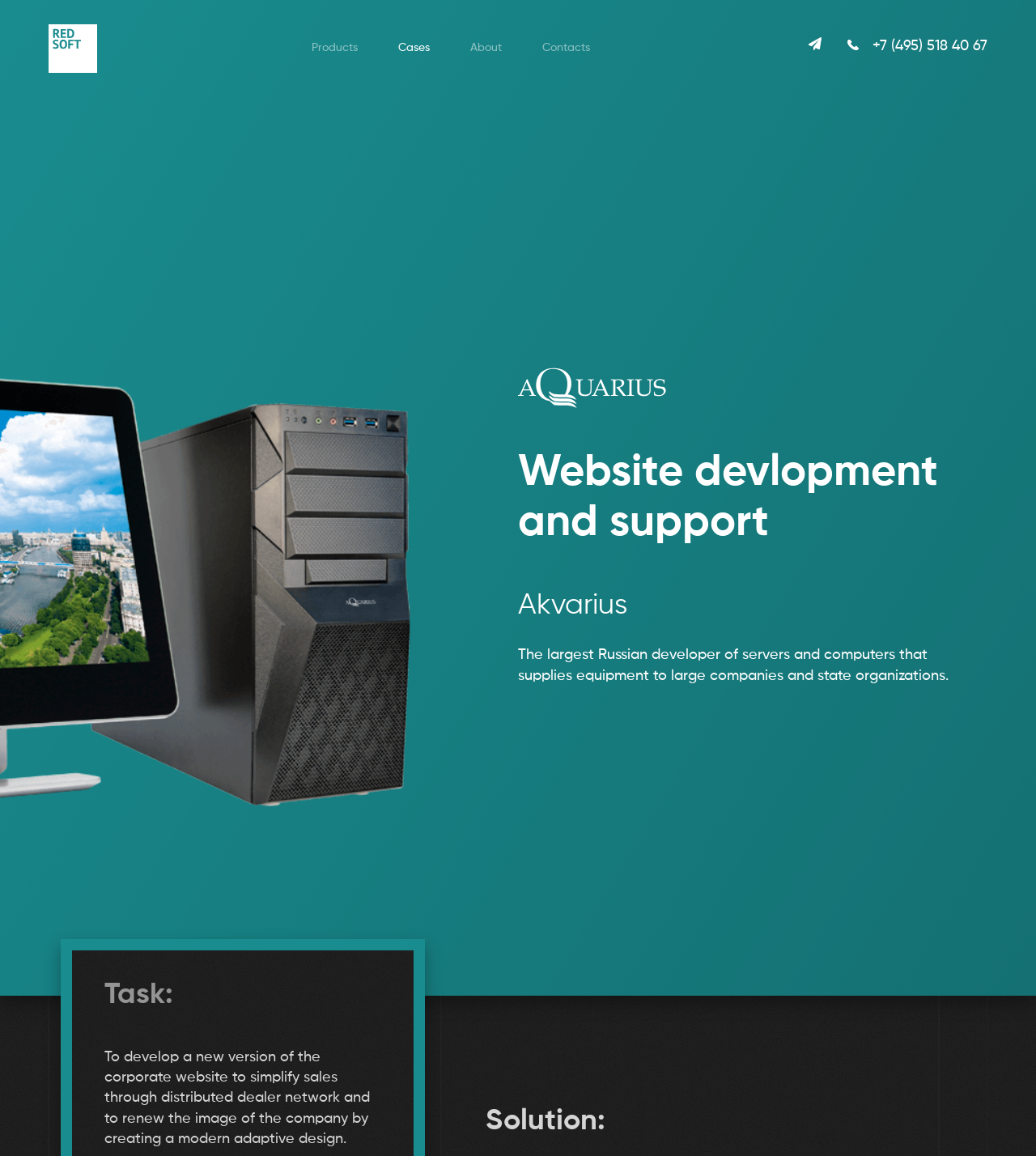How many main navigation links are there?
From the image, respond with a single word or phrase.

4